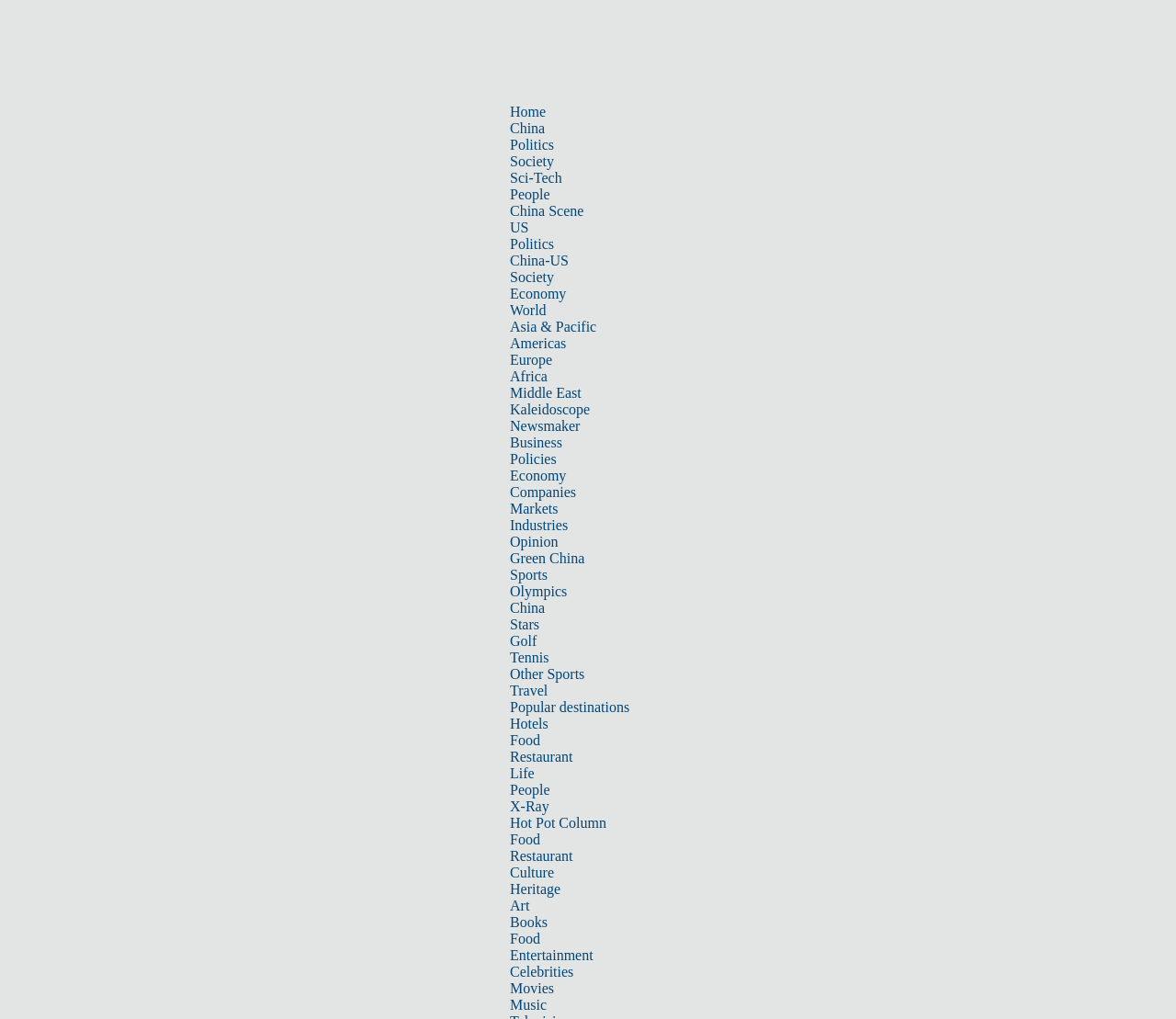What is the last link in the top navigation bar? Using the information from the screenshot, answer with a single word or phrase.

Music